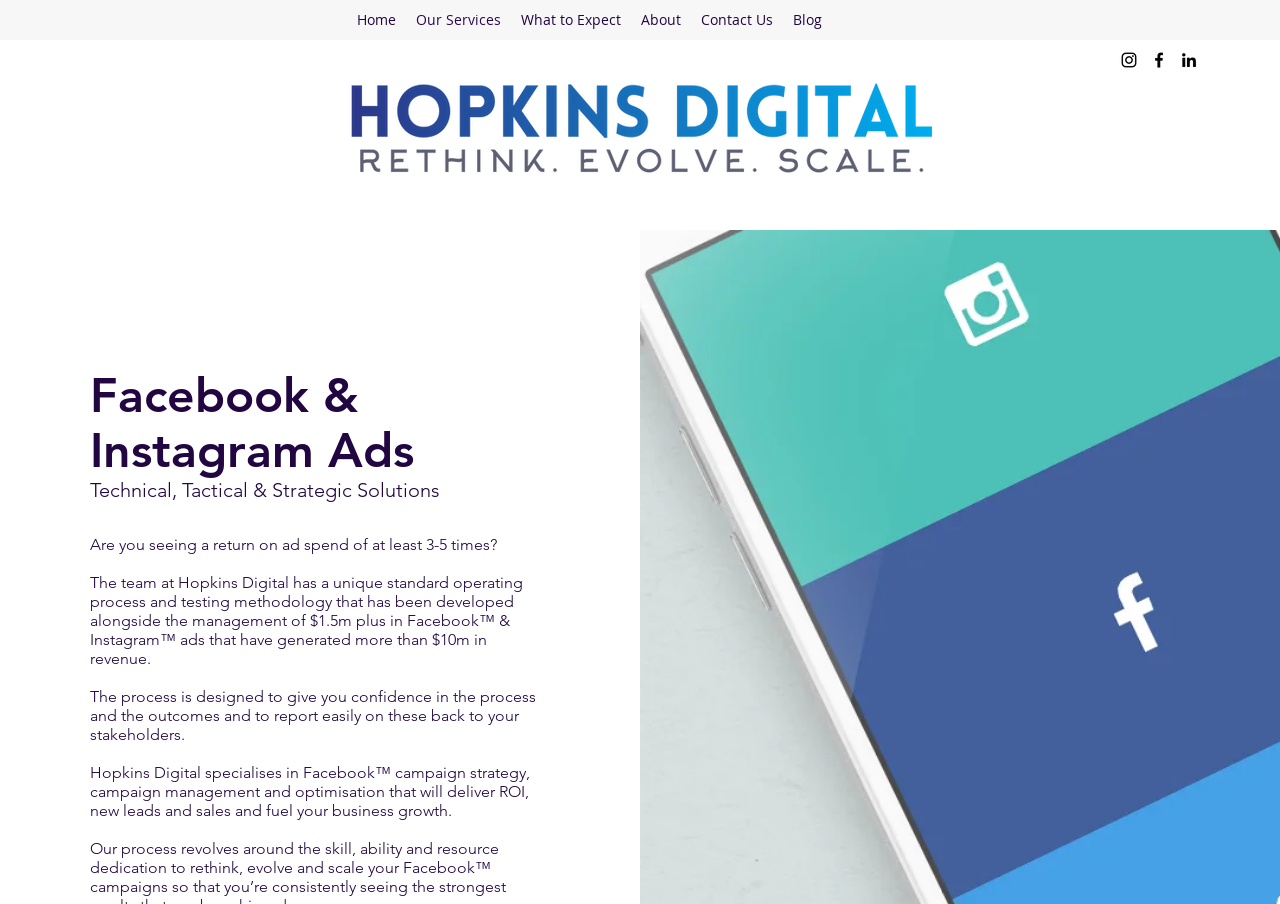Determine the bounding box coordinates of the area to click in order to meet this instruction: "Learn more about Facebook & Instagram Ads".

[0.07, 0.407, 0.43, 0.529]